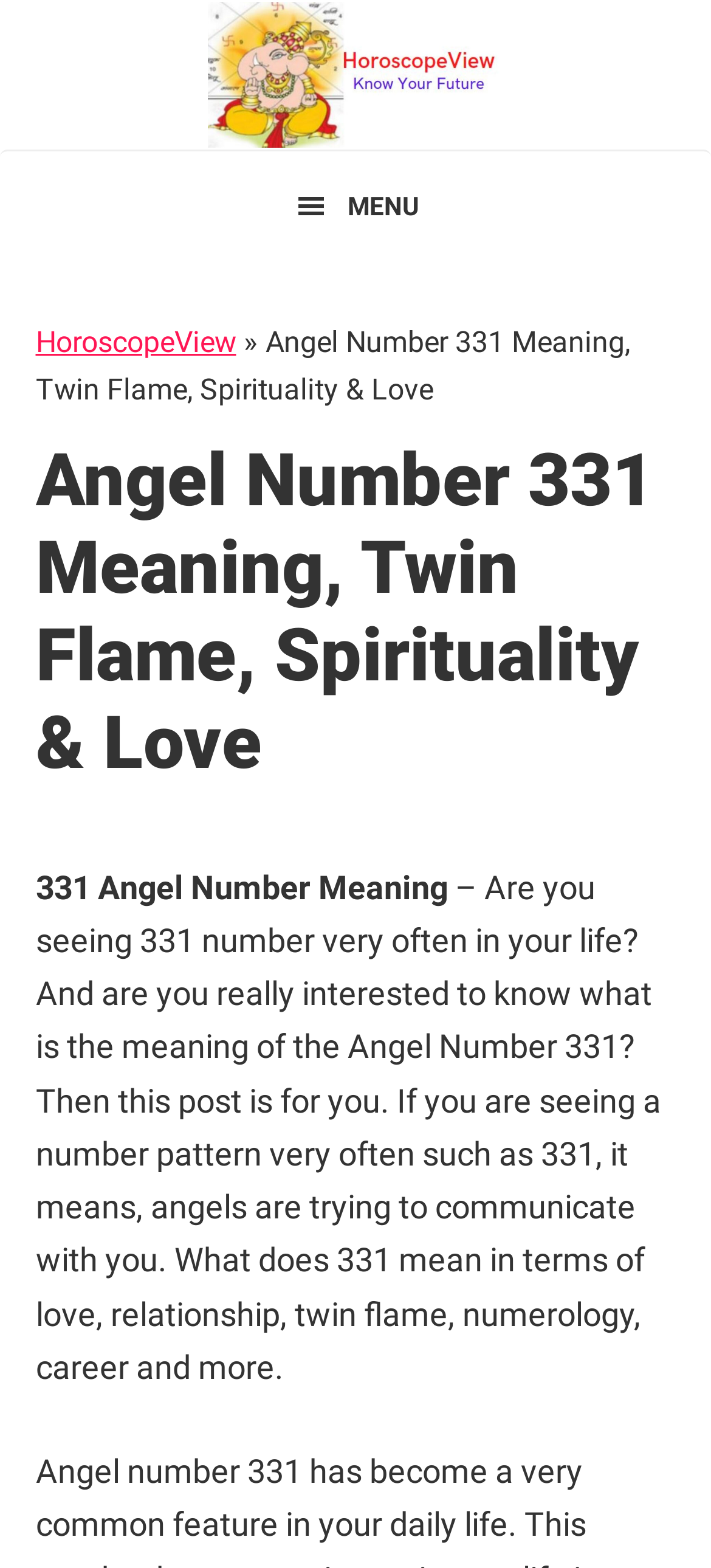Can you locate the main headline on this webpage and provide its text content?

Angel Number 331 Meaning, Twin Flame, Spirituality & Love